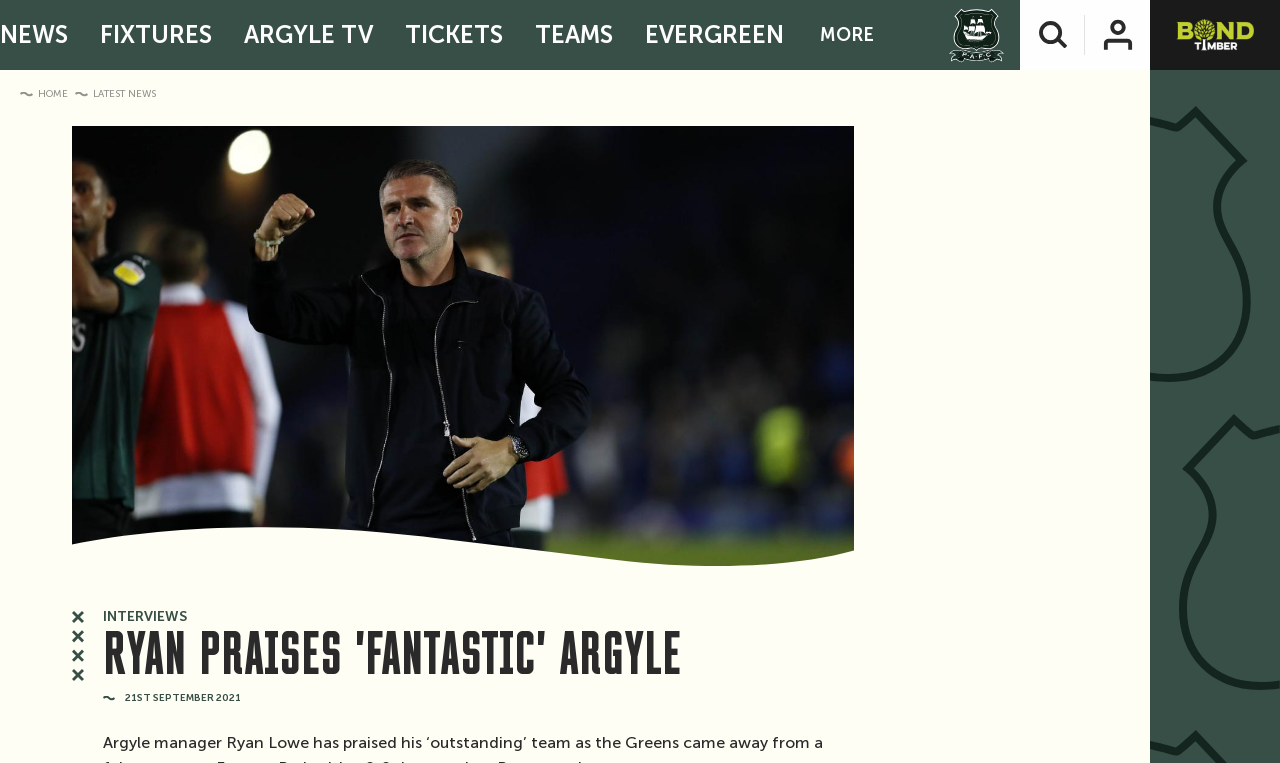Based on the element description "Custom Supplement Subscription", predict the bounding box coordinates of the UI element.

None